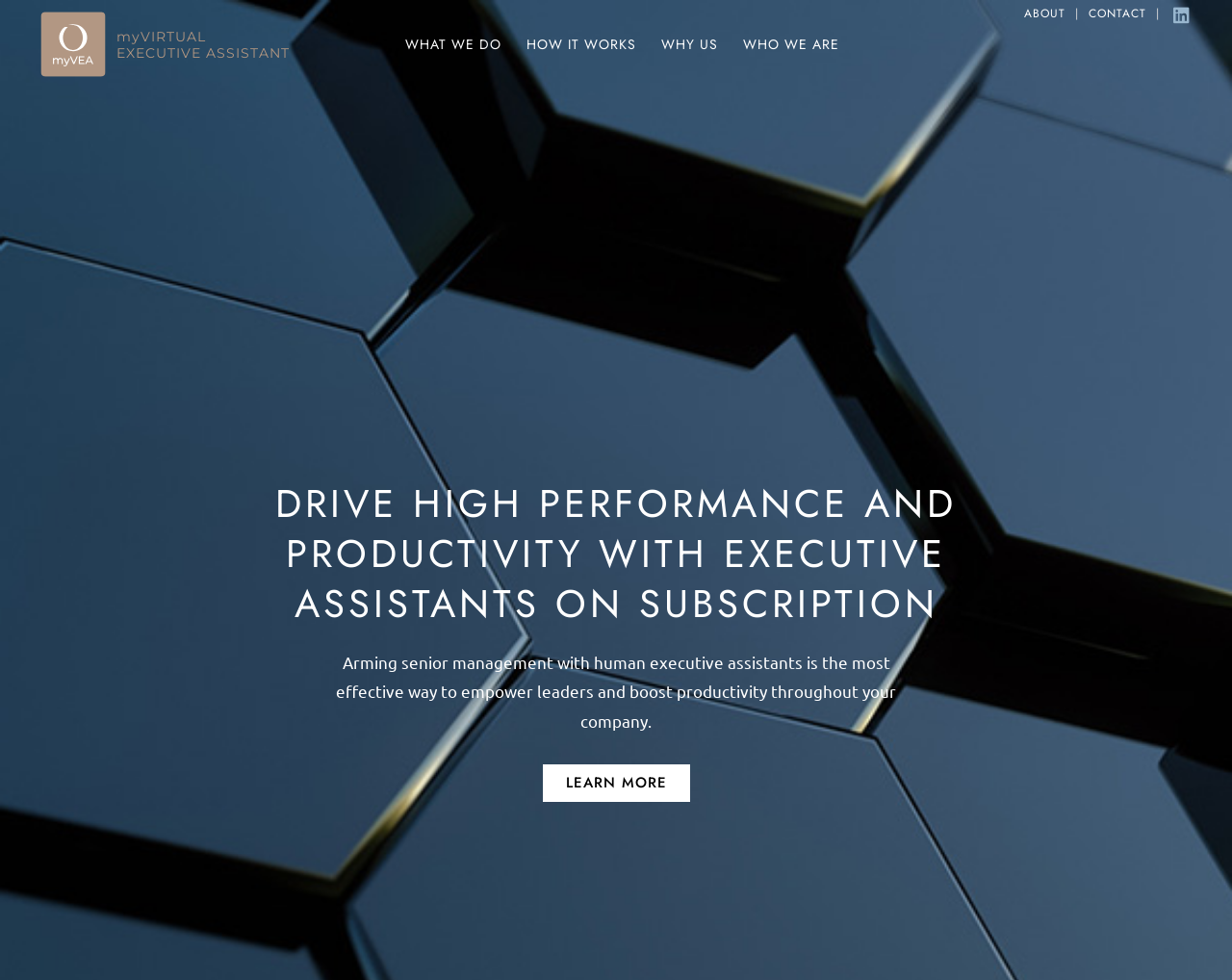Given the description of the UI element: "How it works", predict the bounding box coordinates in the form of [left, top, right, bottom], with each value being a float between 0 and 1.

[0.425, 0.028, 0.519, 0.063]